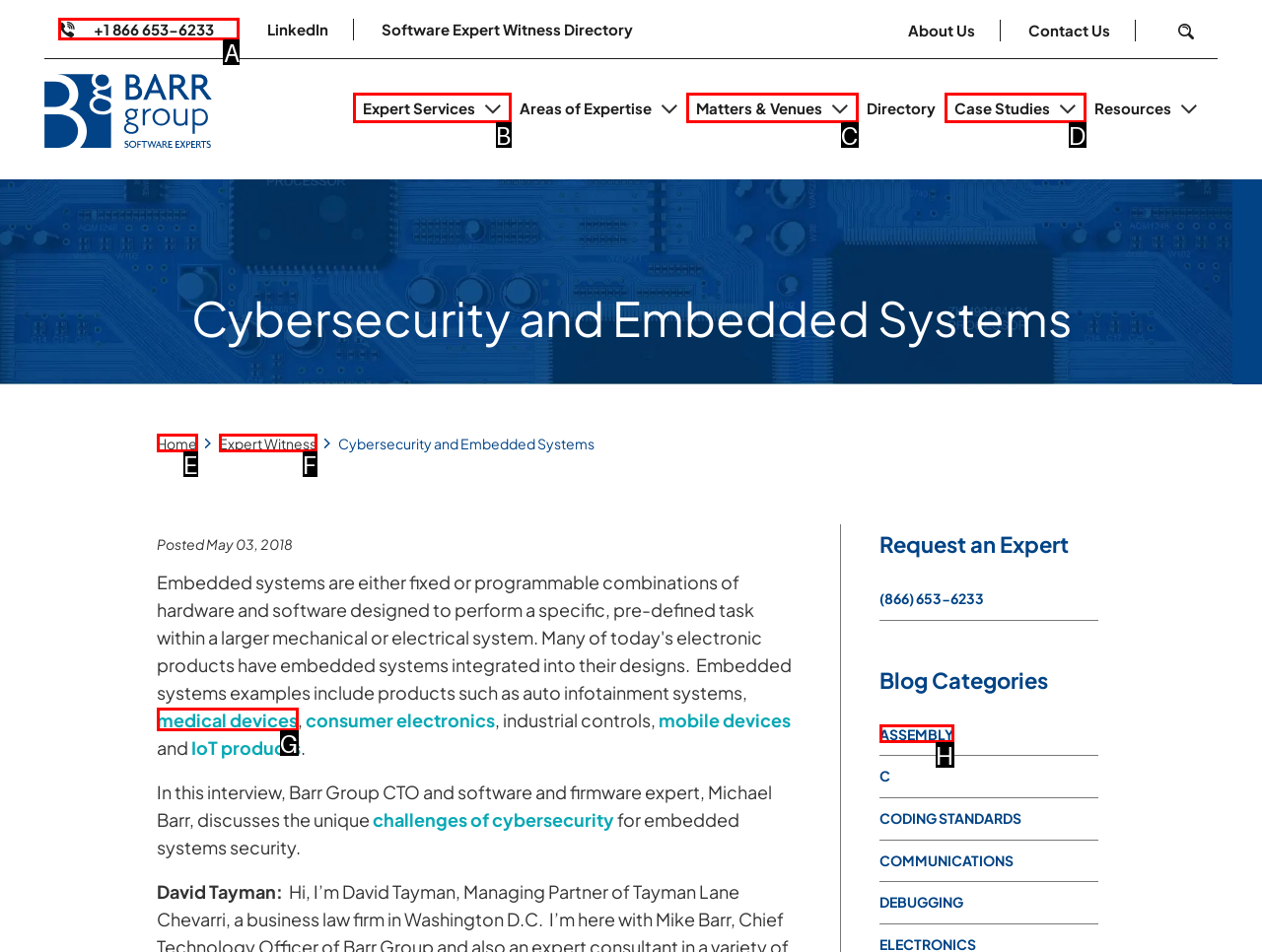Which choice should you pick to execute the task: Learn about Expert Services
Respond with the letter associated with the correct option only.

B